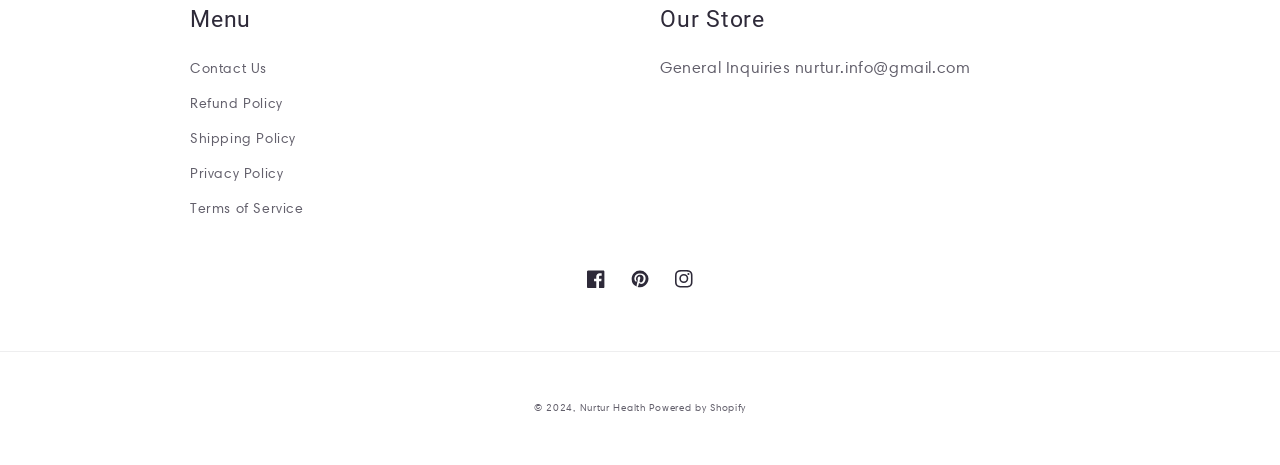Please provide a brief answer to the following inquiry using a single word or phrase:
What is the email address for general inquiries?

nurtur.info@gmail.com